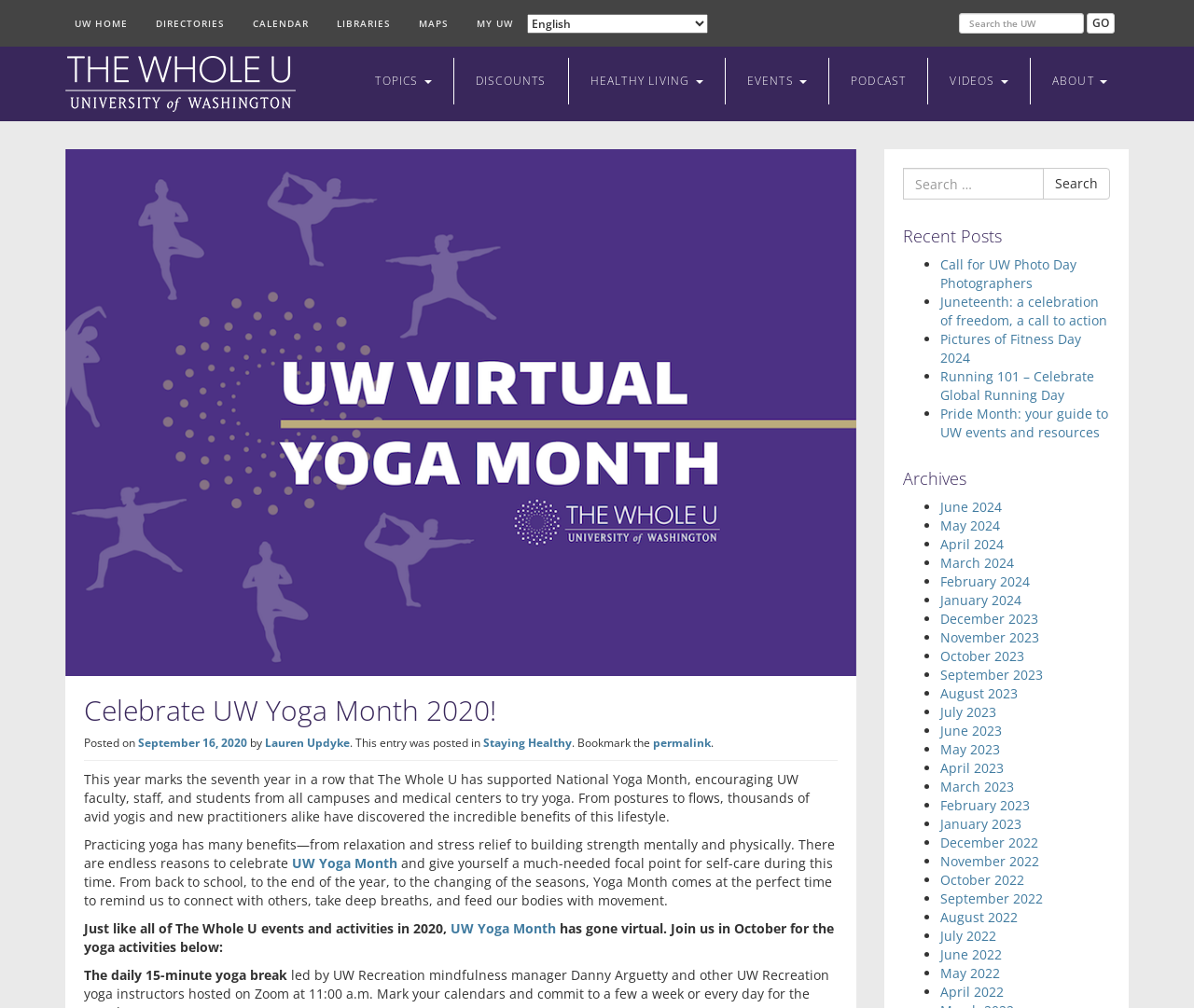Please provide a comprehensive answer to the question based on the screenshot: What is the purpose of the website?

Based on the webpage content, it appears that the website is dedicated to celebrating UW Yoga Month, encouraging UW faculty, staff, and students to practice yoga and promoting a healthy lifestyle.